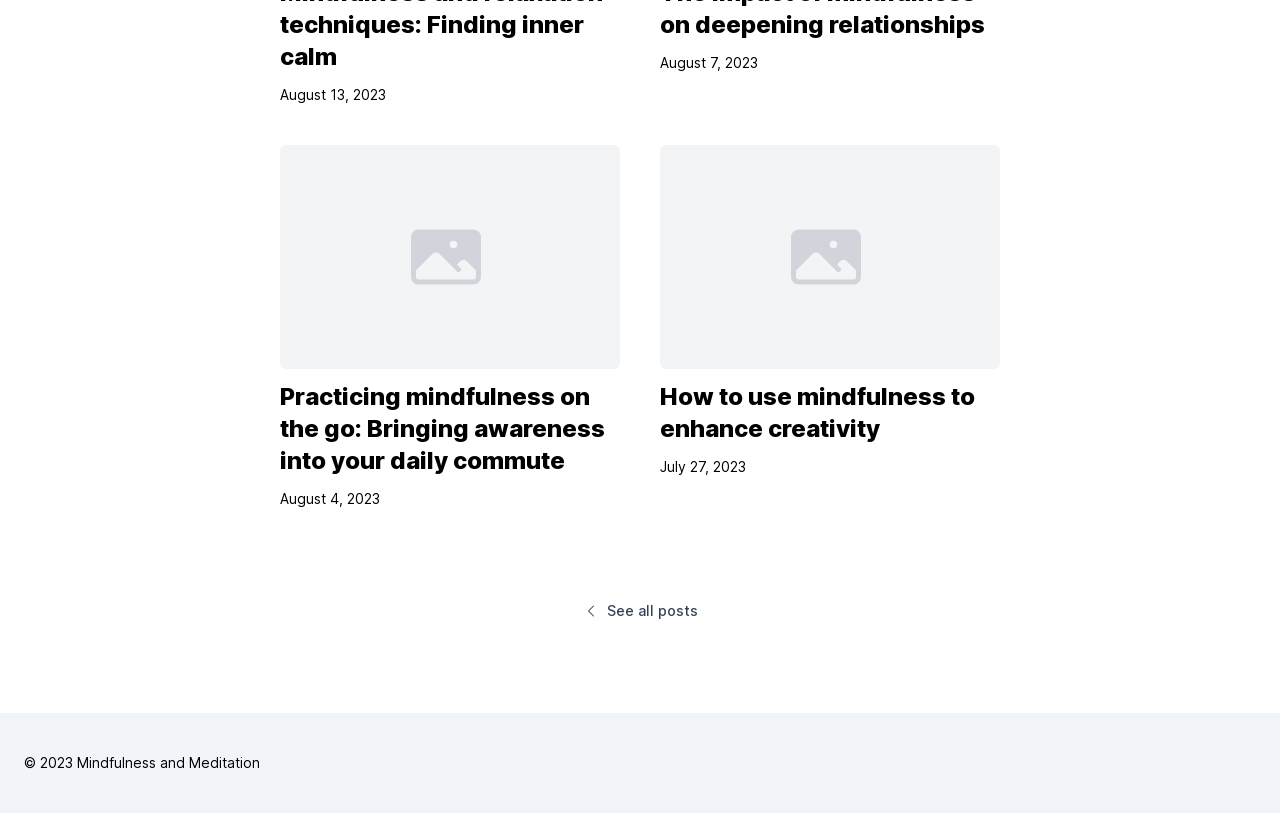How many articles are displayed on the webpage?
Please provide a single word or phrase in response based on the screenshot.

2